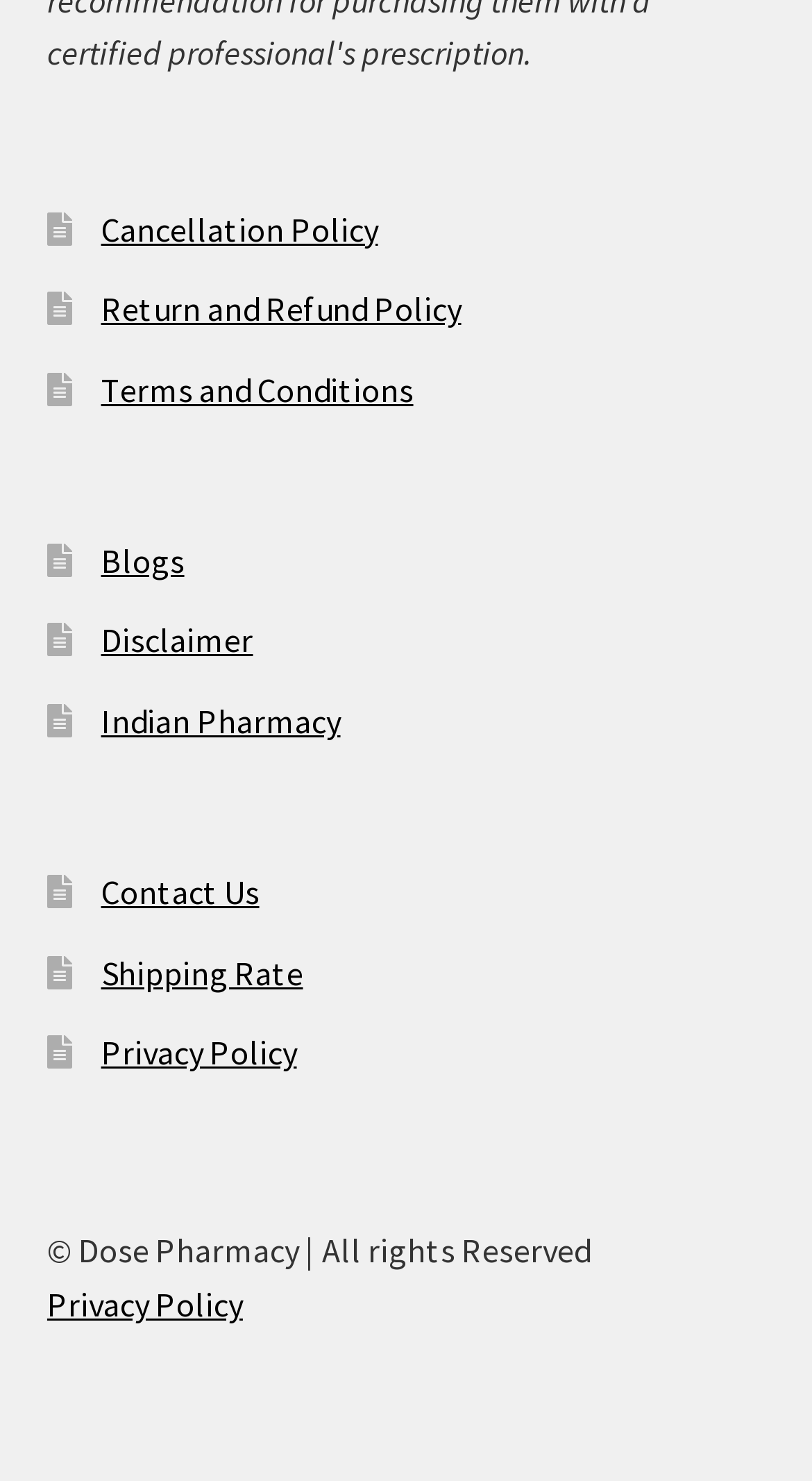Provide a one-word or short-phrase response to the question:
How many links are there in the footer?

10